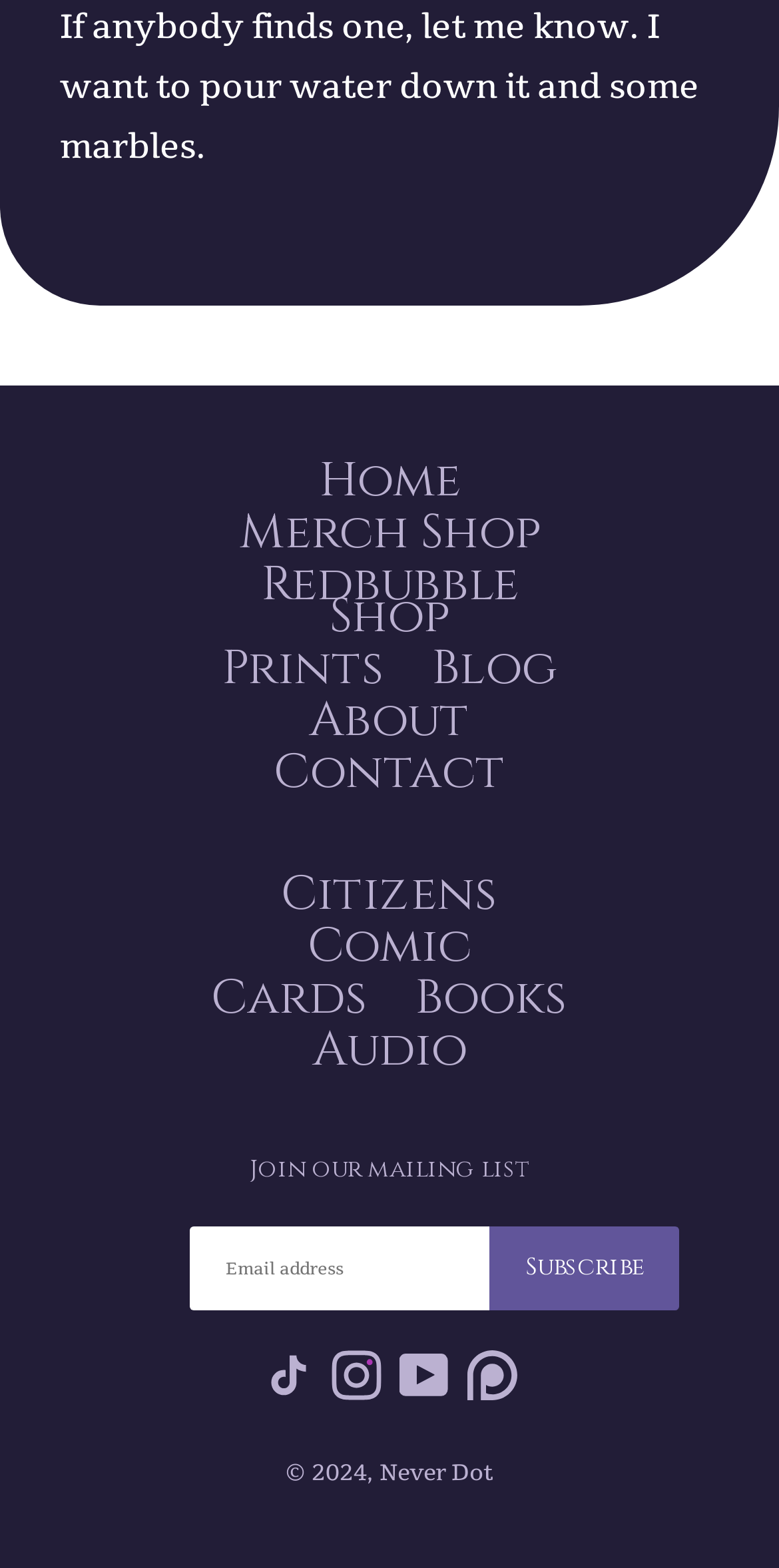Respond to the question below with a single word or phrase:
What is the copyright year of the website?

2024